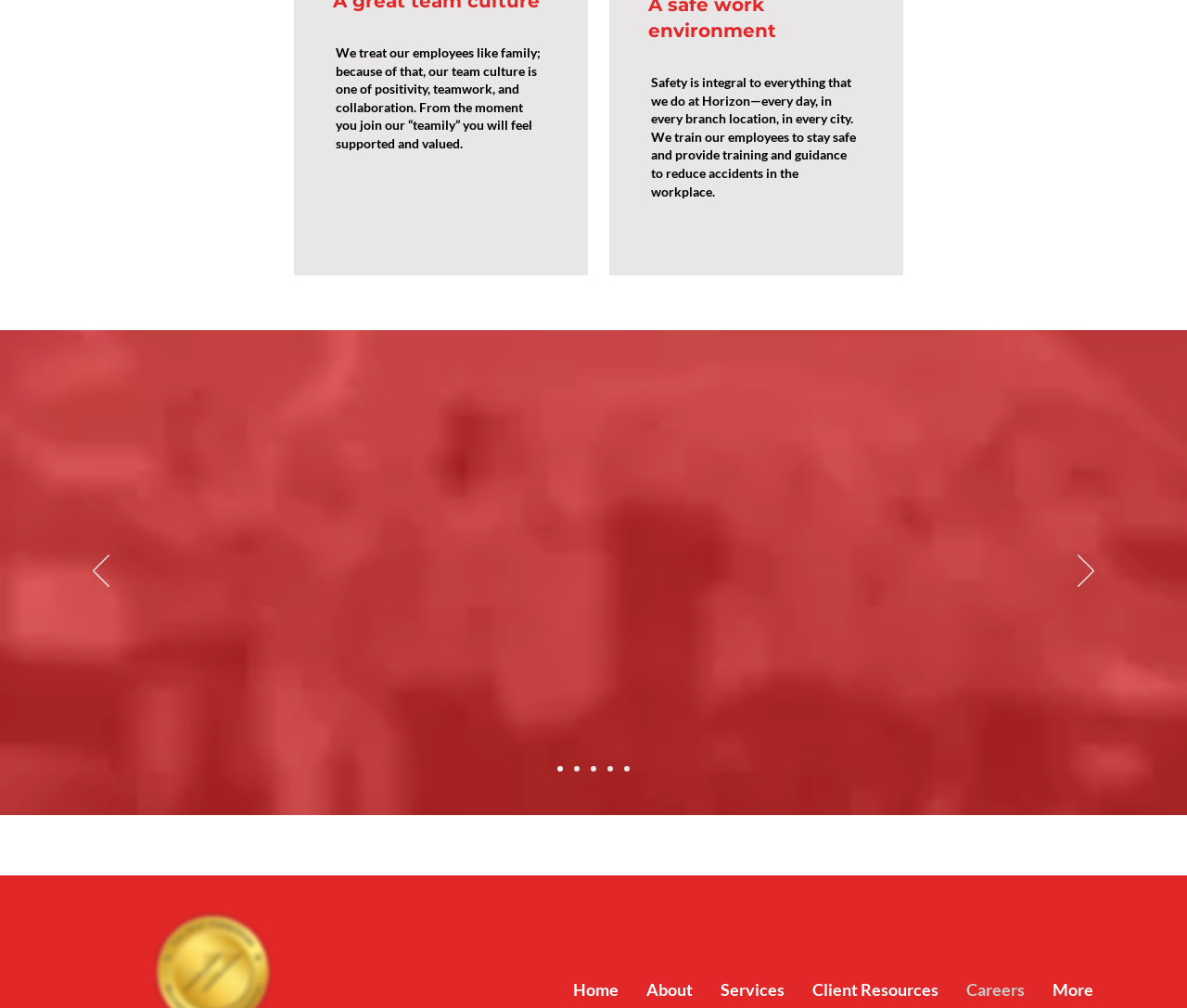From the details in the image, provide a thorough response to the question: How many main sections are available on the website?

By analyzing the navigation element with ID 331, which contains links to different sections of the website, we can identify 6 main sections: Home, About, Services, Client Resources, Careers, and More.